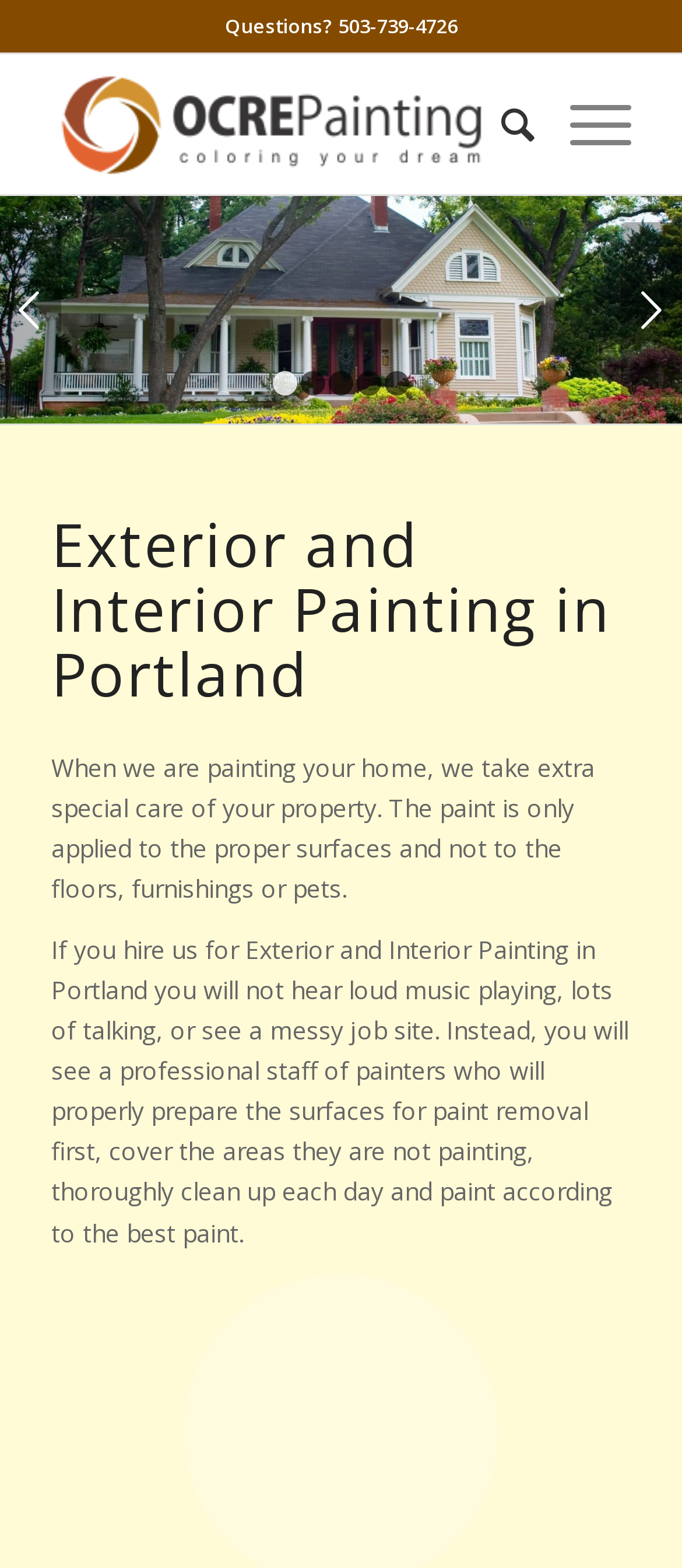Answer the question below in one word or phrase:
What is the rating shown on the webpage?

5